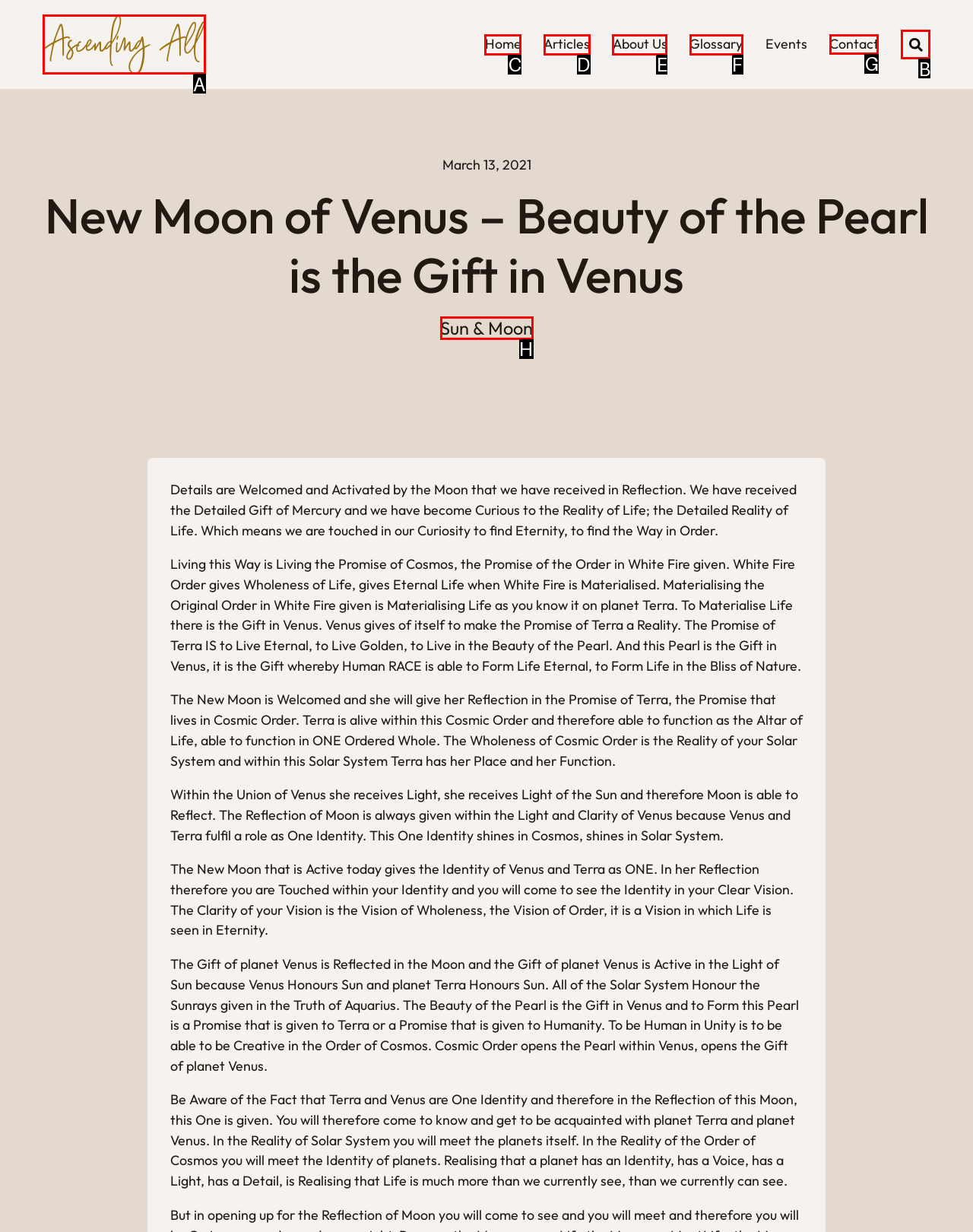Determine which HTML element should be clicked to carry out the following task: Contact us Respond with the letter of the appropriate option.

G